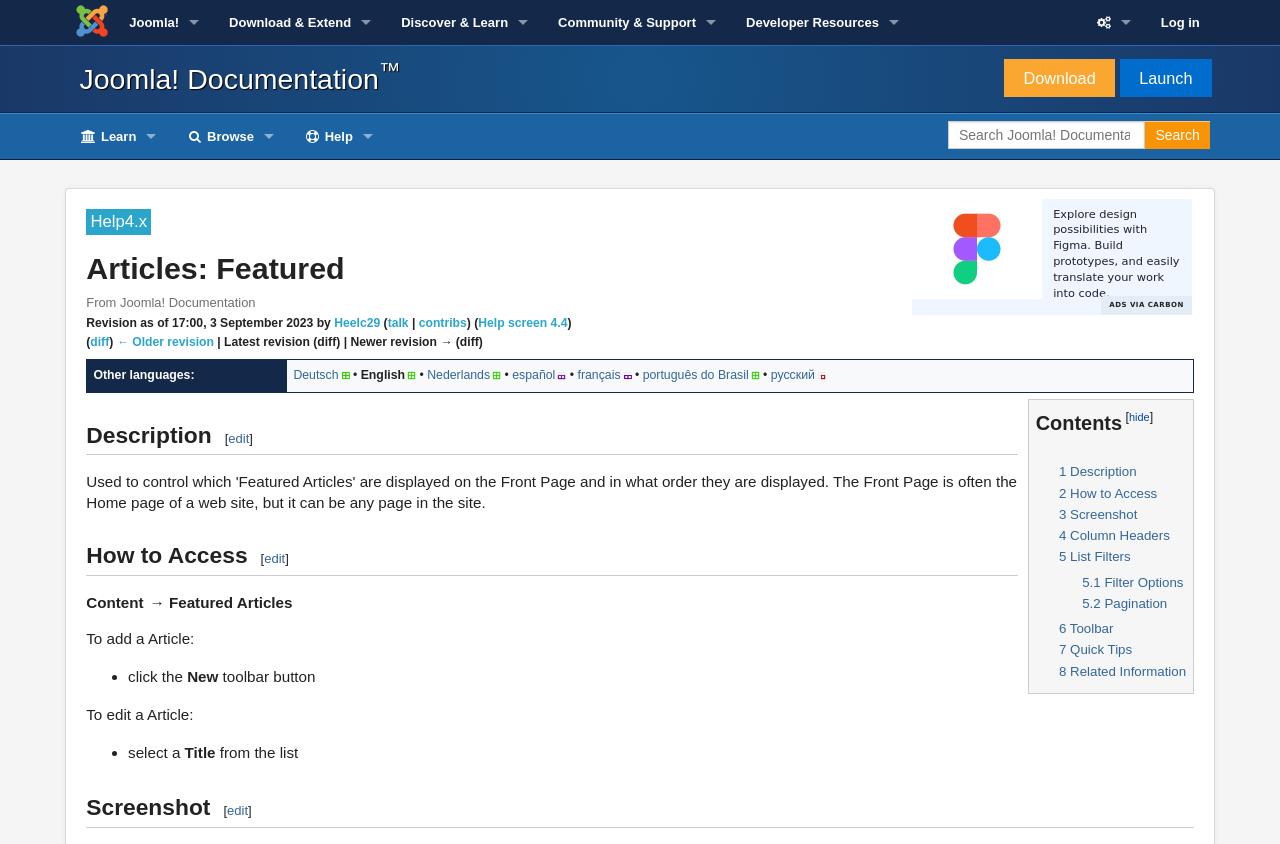Determine the coordinates of the bounding box for the clickable area needed to execute this instruction: "Browse Joomla! Documentation".

[0.134, 0.135, 0.226, 0.188]